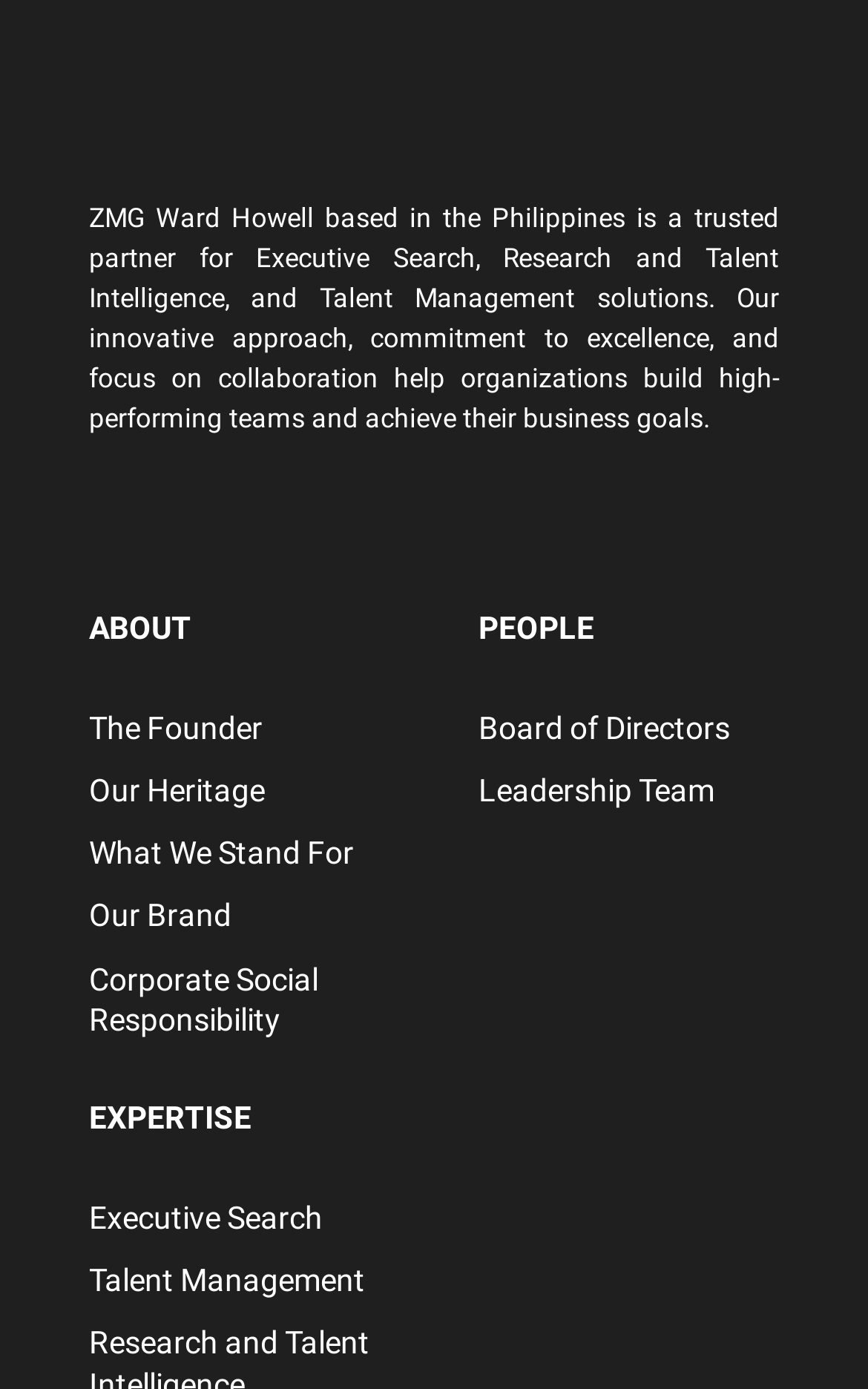Carefully examine the image and provide an in-depth answer to the question: What is the company's name?

The company's name is mentioned in the first static text element, which provides a brief introduction to the company.